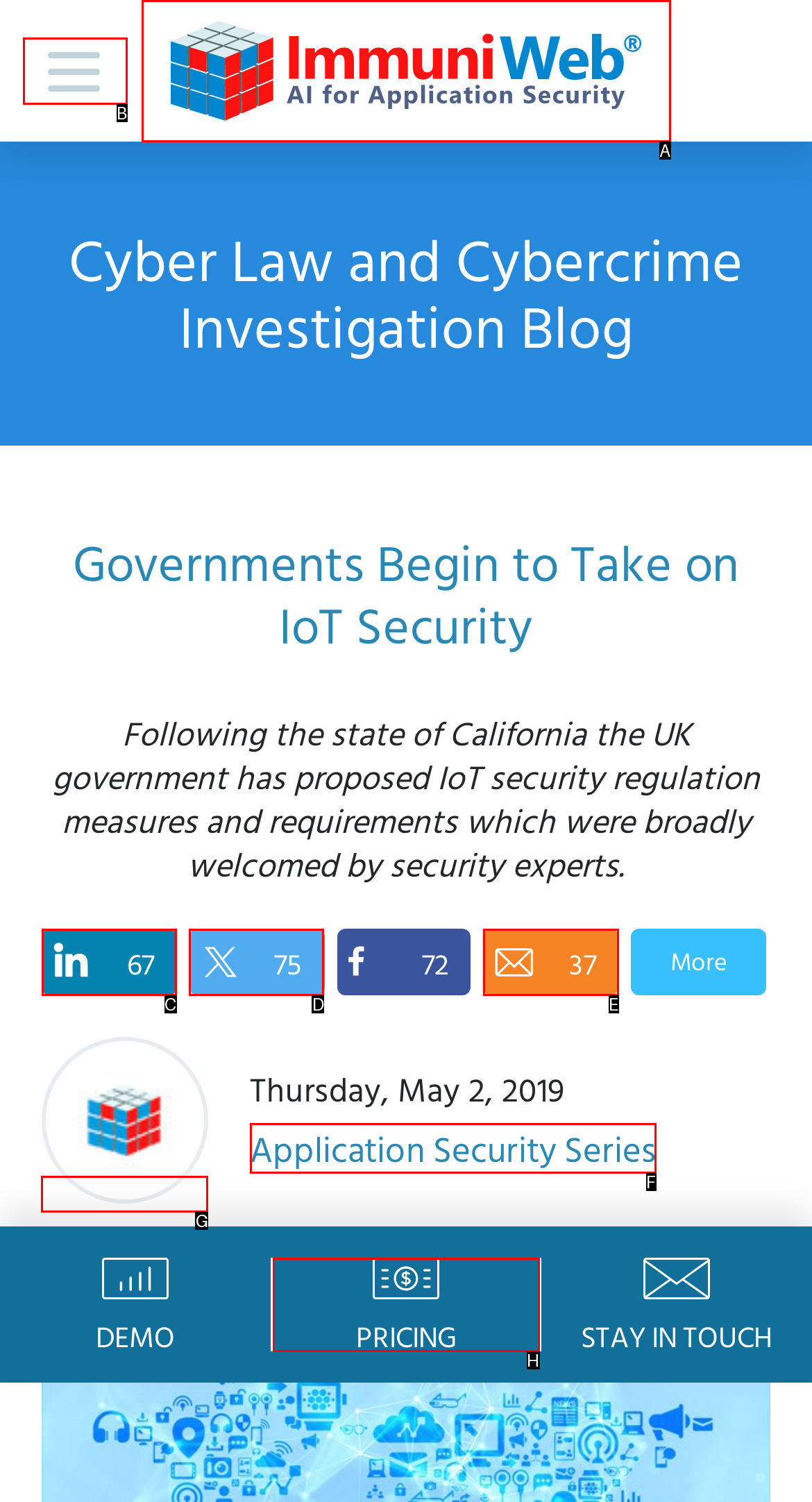Identify the correct HTML element to click to accomplish this task: View the Application Security Series
Respond with the letter corresponding to the correct choice.

G